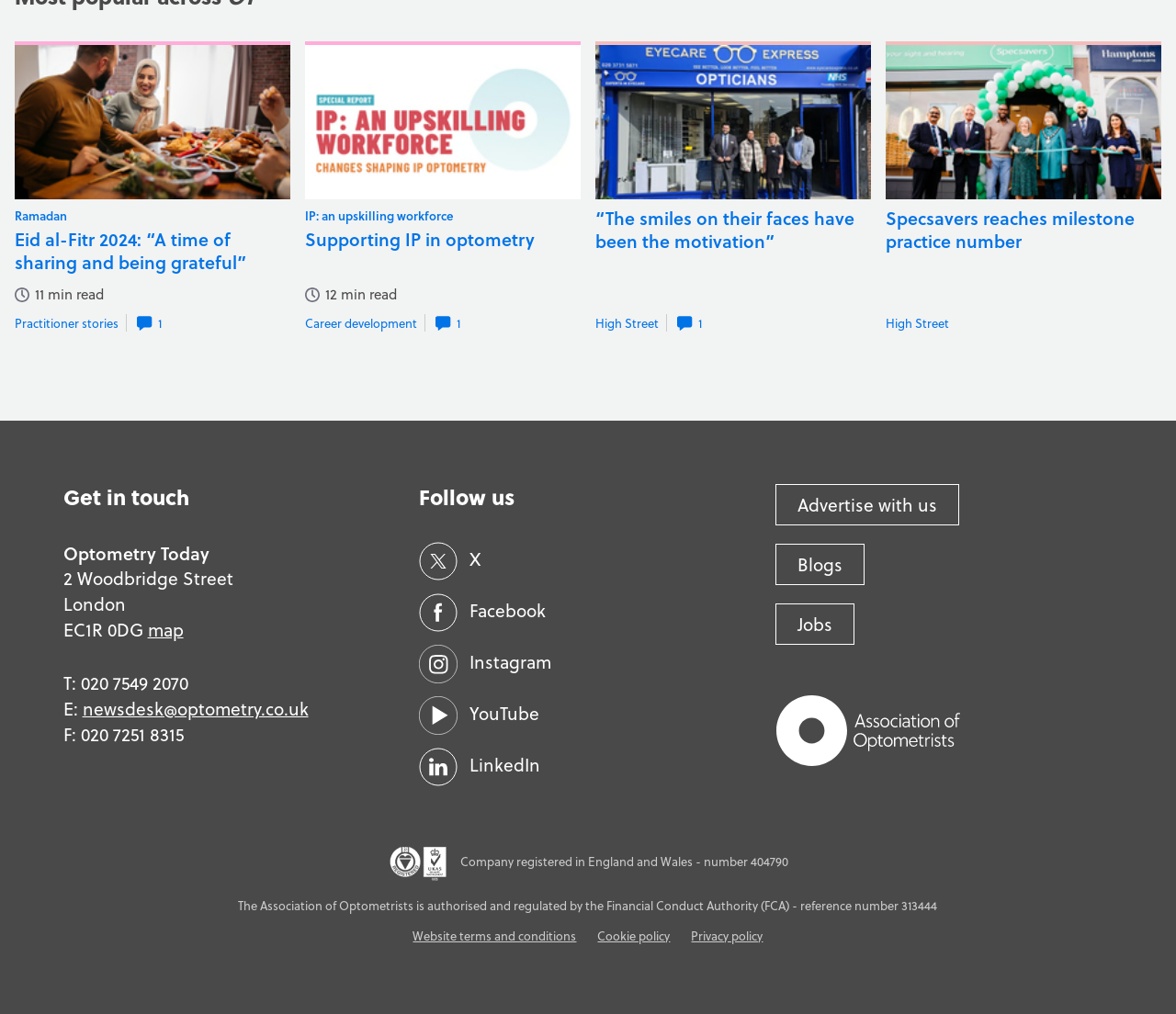Answer the question below using just one word or a short phrase: 
What is the topic of the first article?

Eid al-Fitr 2024